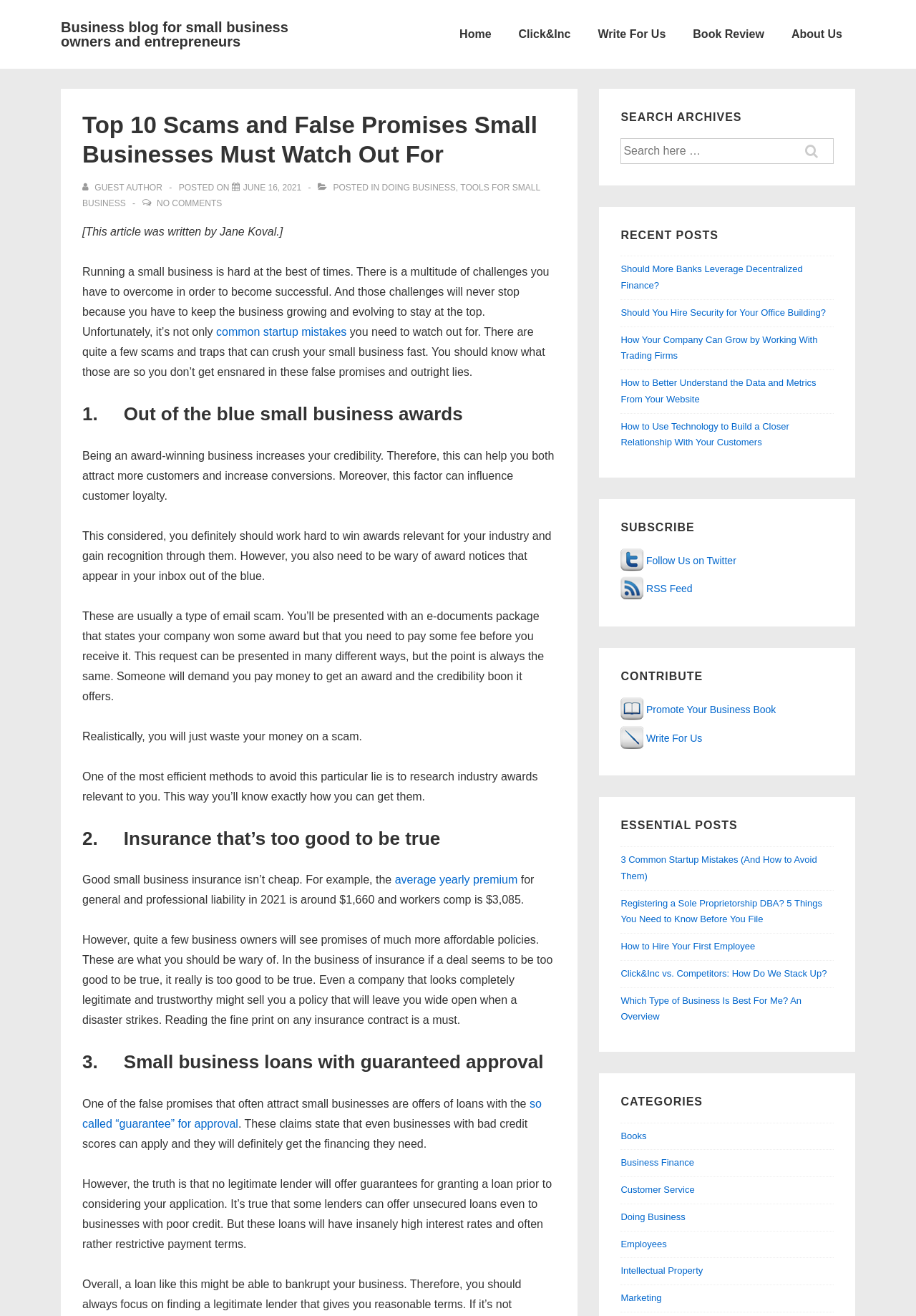Who wrote the article?
Please provide a comprehensive answer based on the details in the screenshot.

The author of the article is mentioned at the beginning of the article, where it says '[This article was written by Jane Koval.]'.